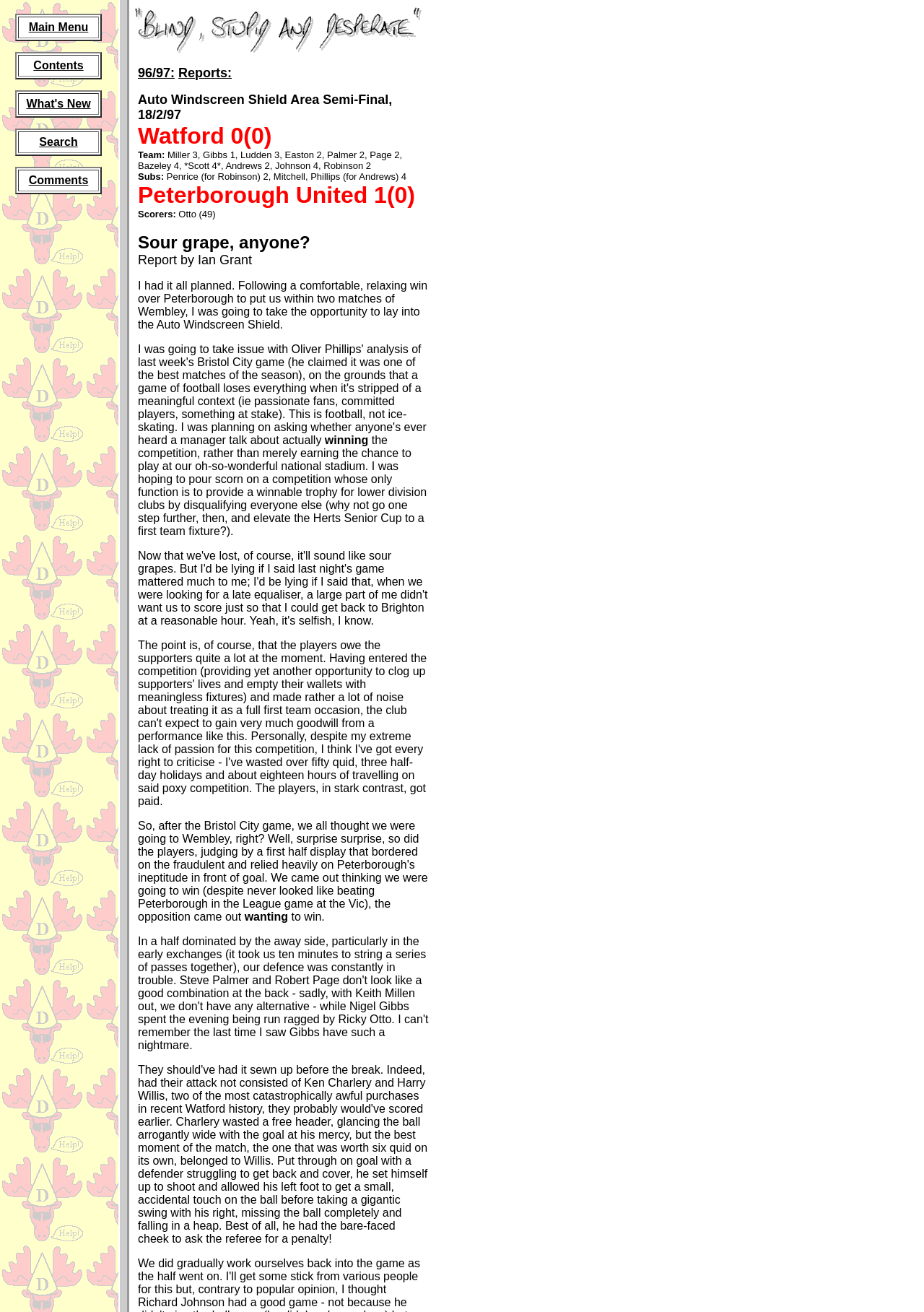Answer the question below with a single word or a brief phrase: 
What is the score of the match?

0-1